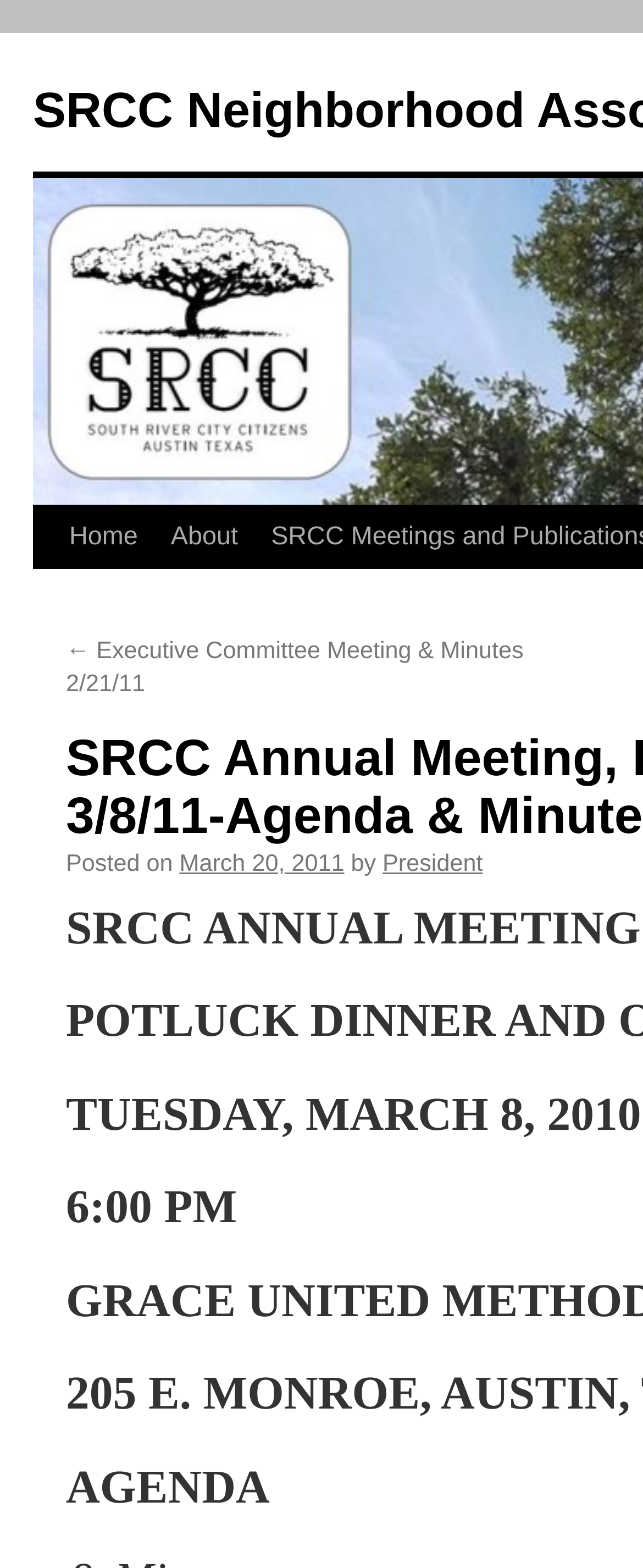Utilize the details in the image to give a detailed response to the question: What is the section title above the meeting details?

I found the answer by looking at the text 'AGENDA' which is a section title above the meeting details, indicating that the following content is related to the meeting agenda.